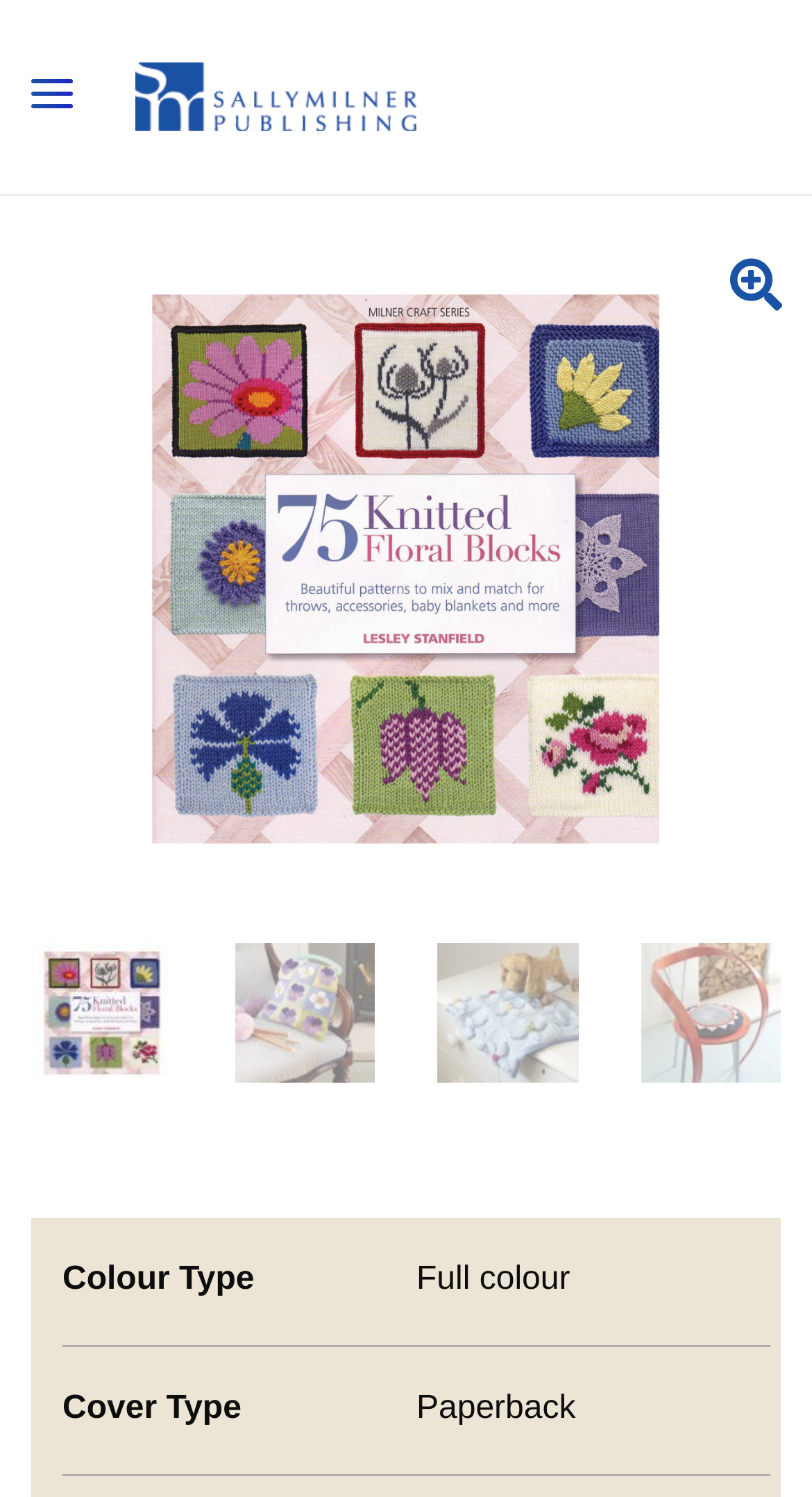Generate the main heading text from the webpage.

75 Knitted Floral Blocks: Beautiful Patterns to Mix and Match for Throws, Accessories, Baby Blankets and More